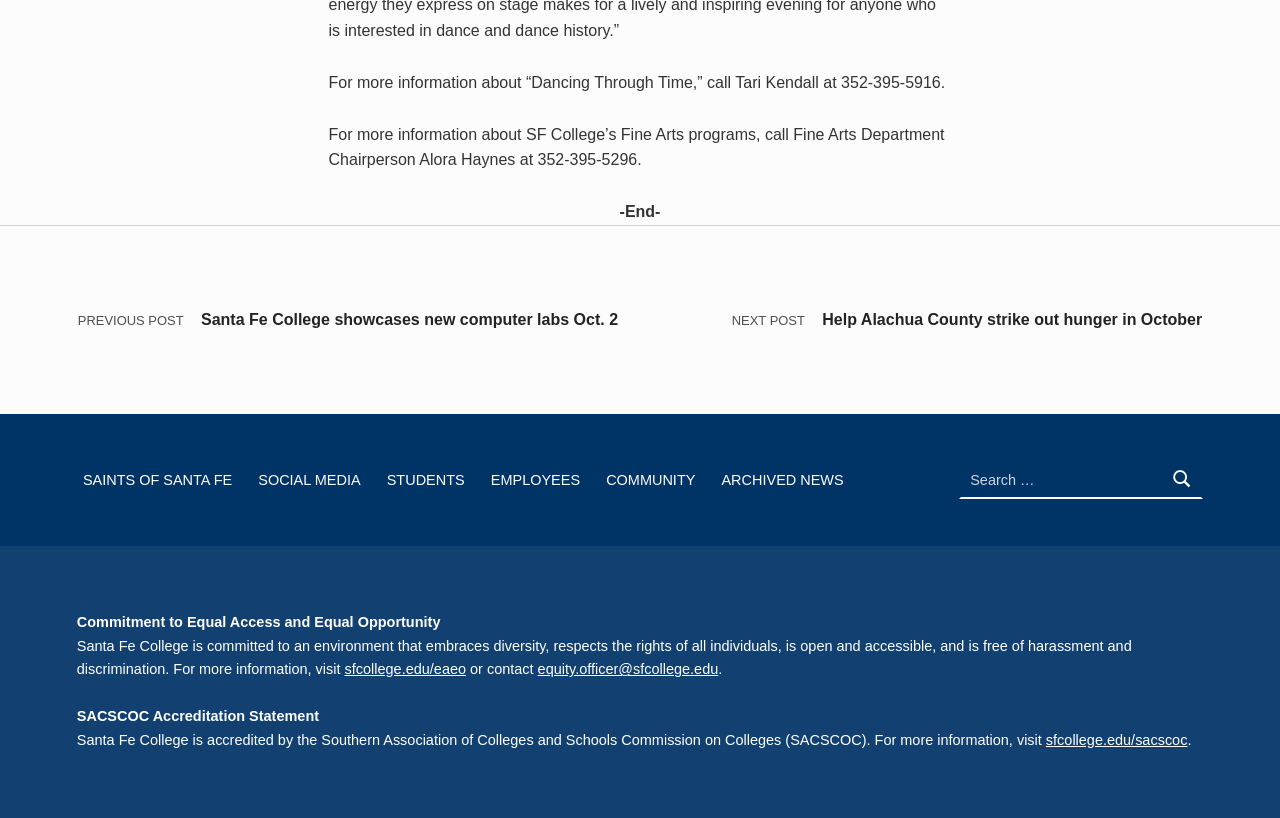Pinpoint the bounding box coordinates of the element you need to click to execute the following instruction: "Search for something". The bounding box should be represented by four float numbers between 0 and 1, in the format [left, top, right, bottom].

[0.749, 0.564, 0.94, 0.61]